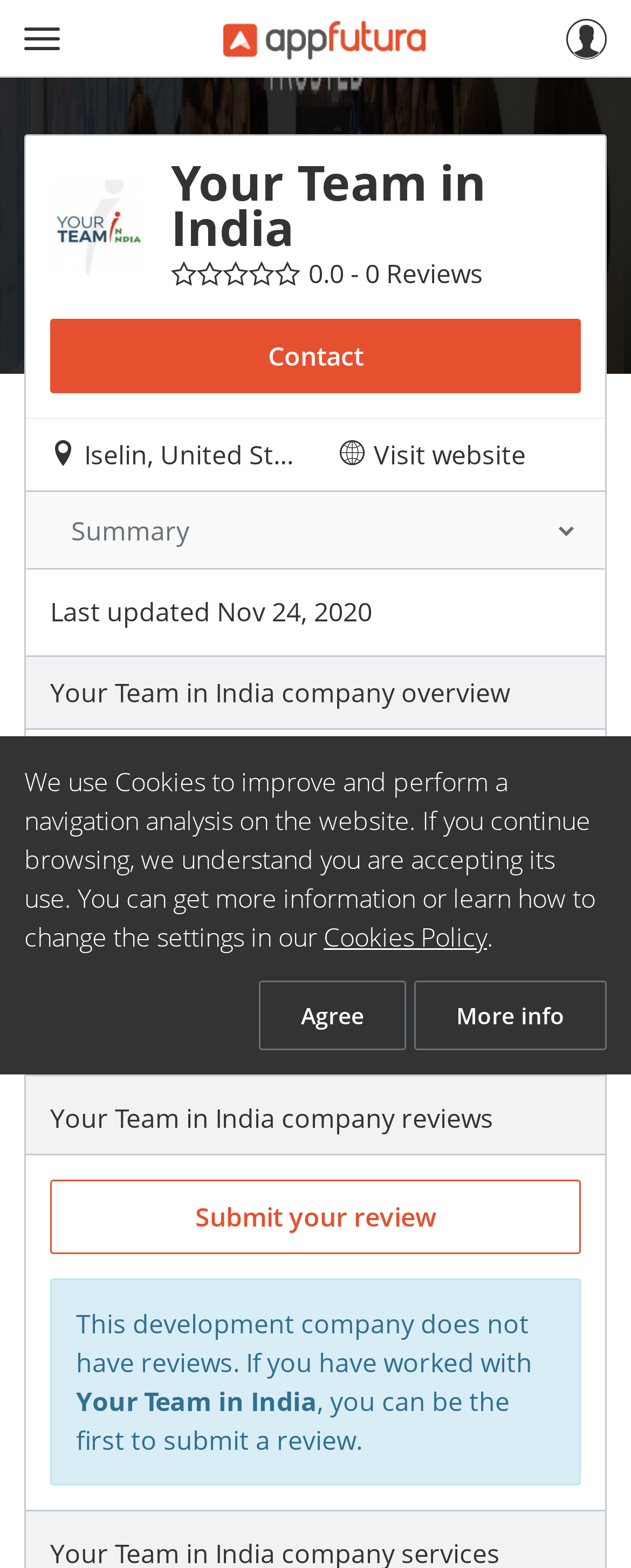Determine the bounding box coordinates of the region I should click to achieve the following instruction: "Visit the company website". Ensure the bounding box coordinates are four float numbers between 0 and 1, i.e., [left, top, right, bottom].

[0.592, 0.279, 0.833, 0.301]